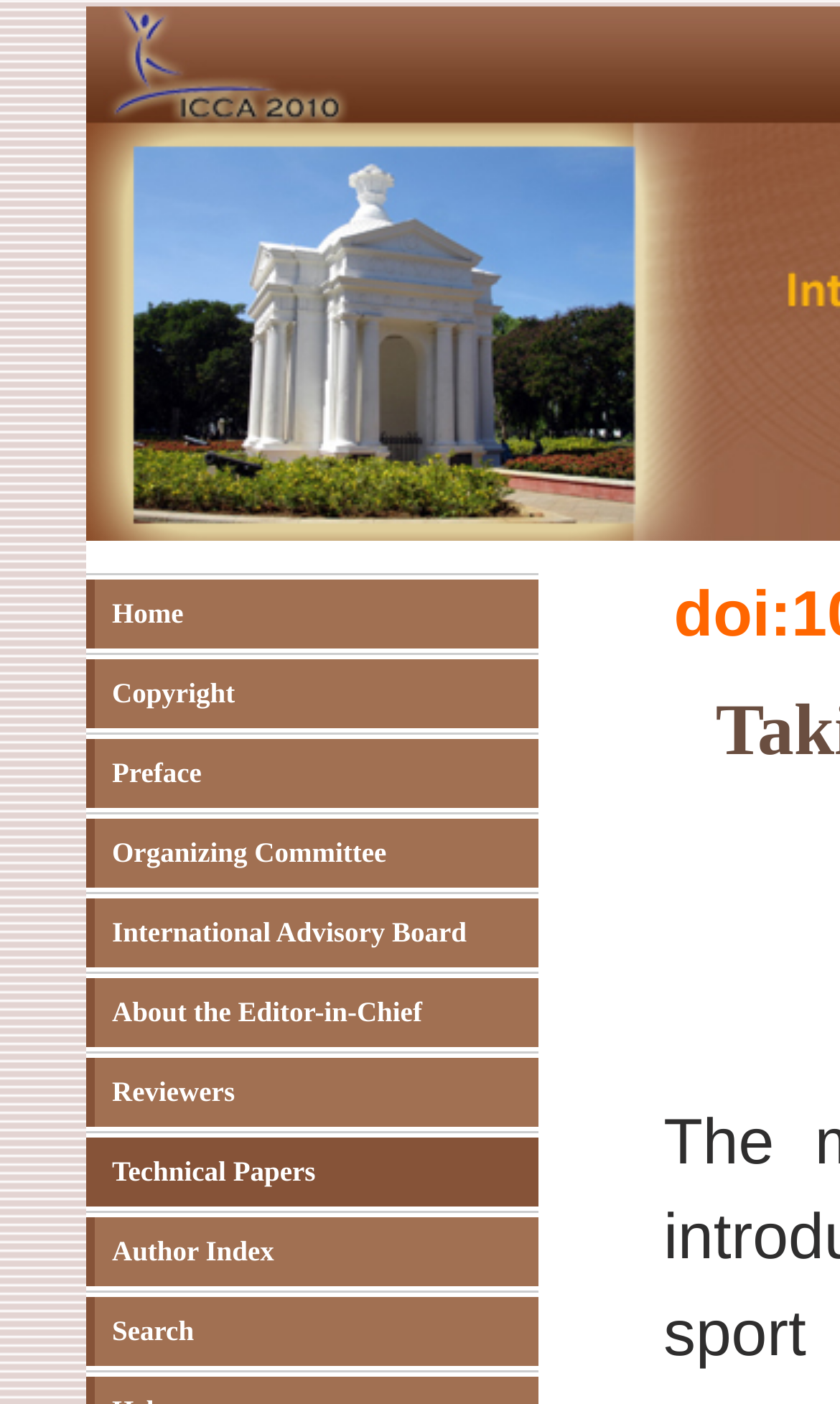Provide the bounding box coordinates of the HTML element described by the text: "Reviewers". The coordinates should be in the format [left, top, right, bottom] with values between 0 and 1.

[0.103, 0.753, 0.641, 0.803]